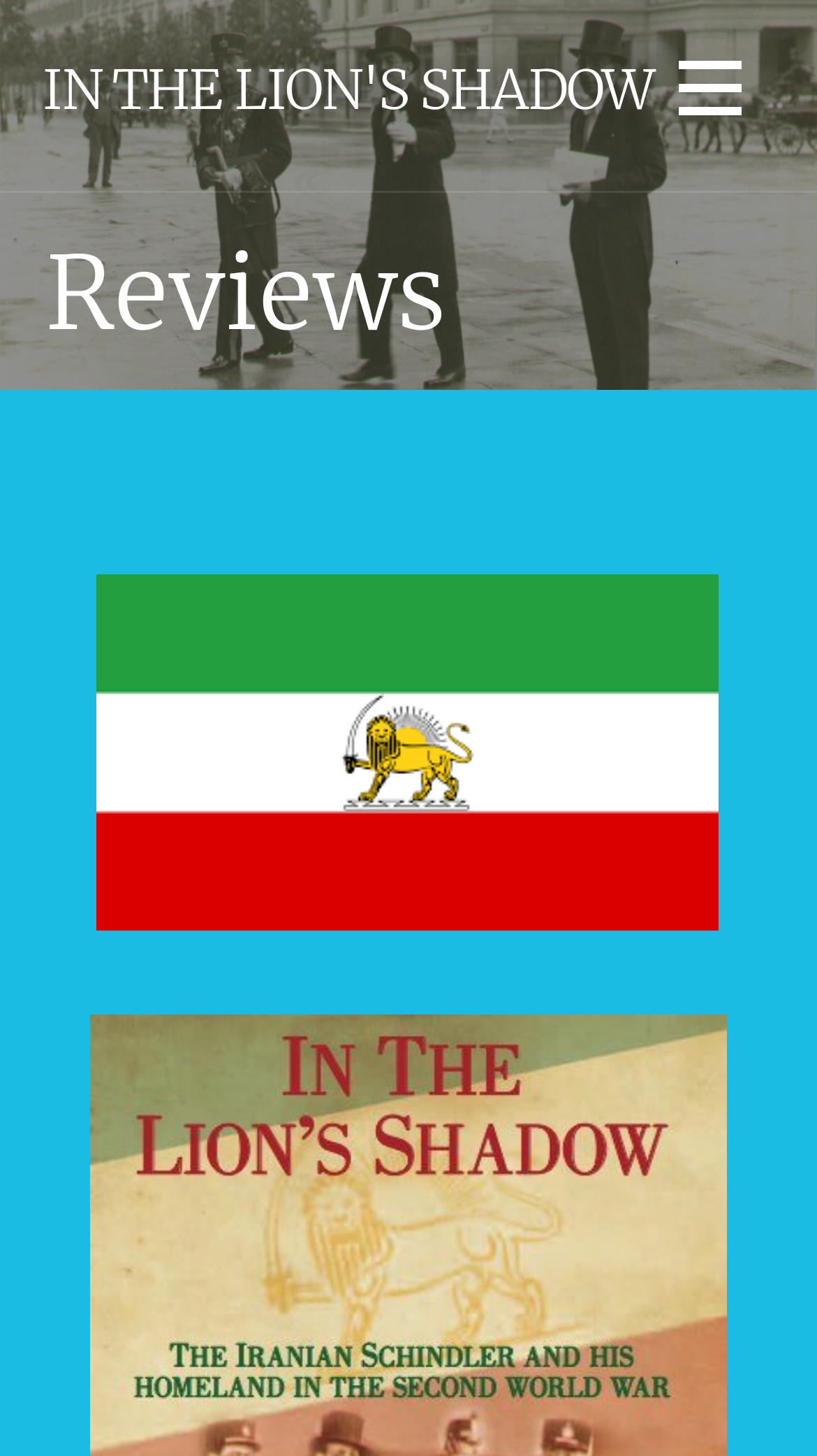Locate the UI element described as follows: "In the Lion's shadow". Return the bounding box coordinates as four float numbers between 0 and 1 in the order [left, top, right, bottom].

[0.051, 0.039, 0.799, 0.085]